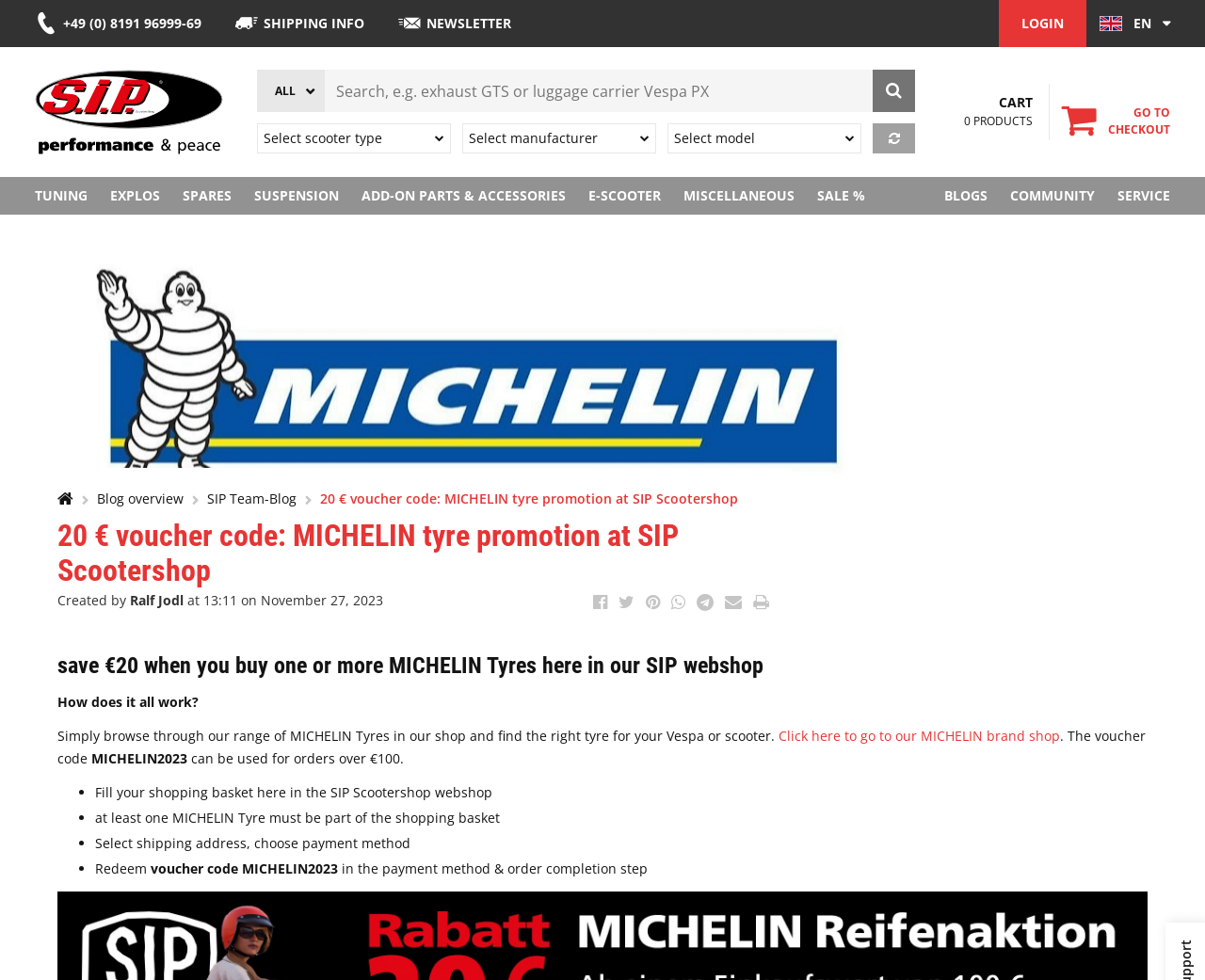Locate the bounding box coordinates of the item that should be clicked to fulfill the instruction: "Search for products".

[0.27, 0.071, 0.724, 0.114]